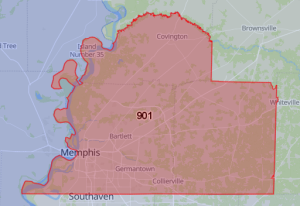What is the original year of the 901 area code establishment?
Answer the question in a detailed and comprehensive manner.

According to the caption, the 901 area code was one of the original area codes established in 1947 as part of the North American Numbering Plan, making 1947 the original year of its establishment.